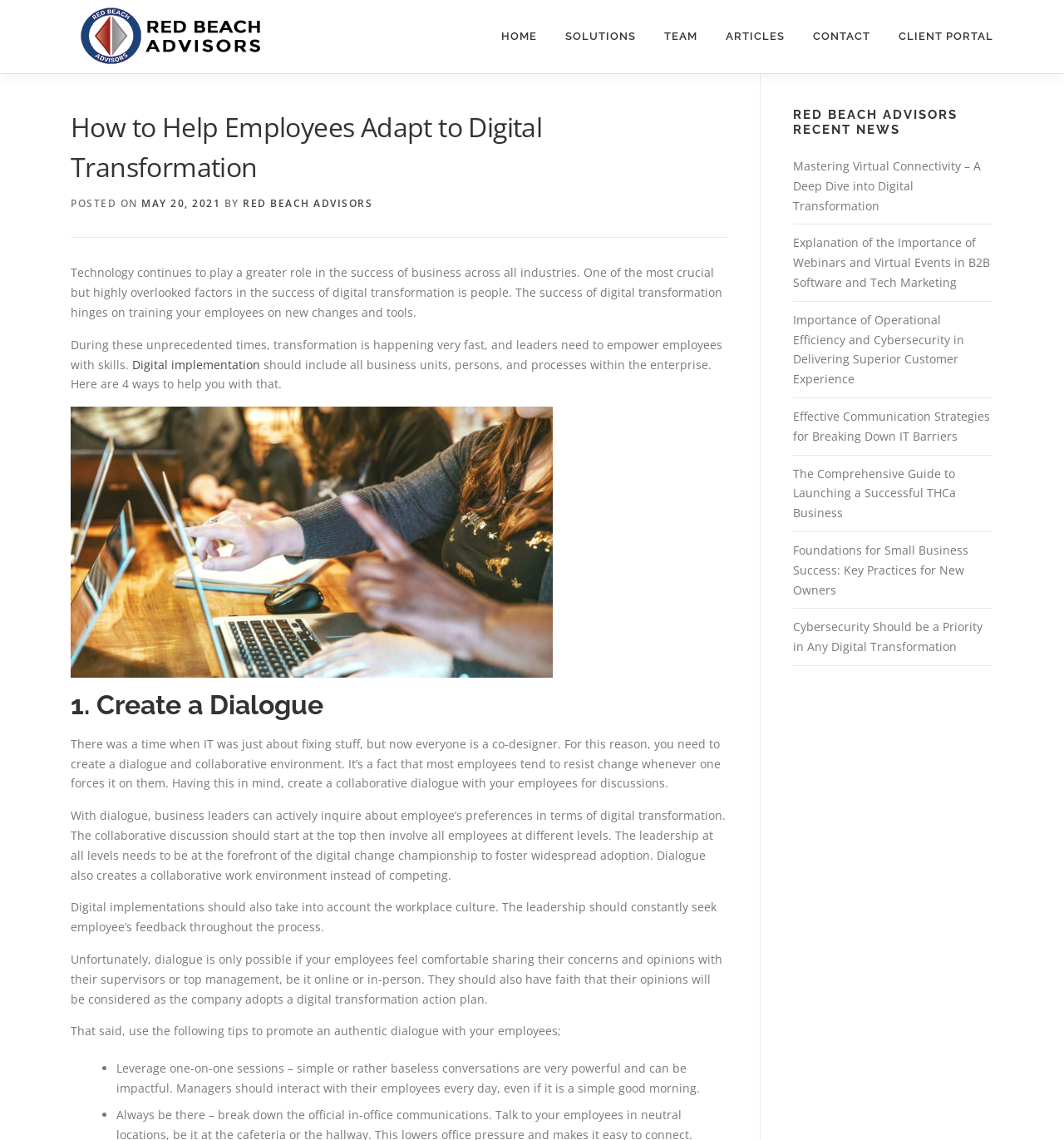Identify the bounding box coordinates for the element you need to click to achieve the following task: "Click on HOME". The coordinates must be four float values ranging from 0 to 1, formatted as [left, top, right, bottom].

[0.458, 0.0, 0.518, 0.055]